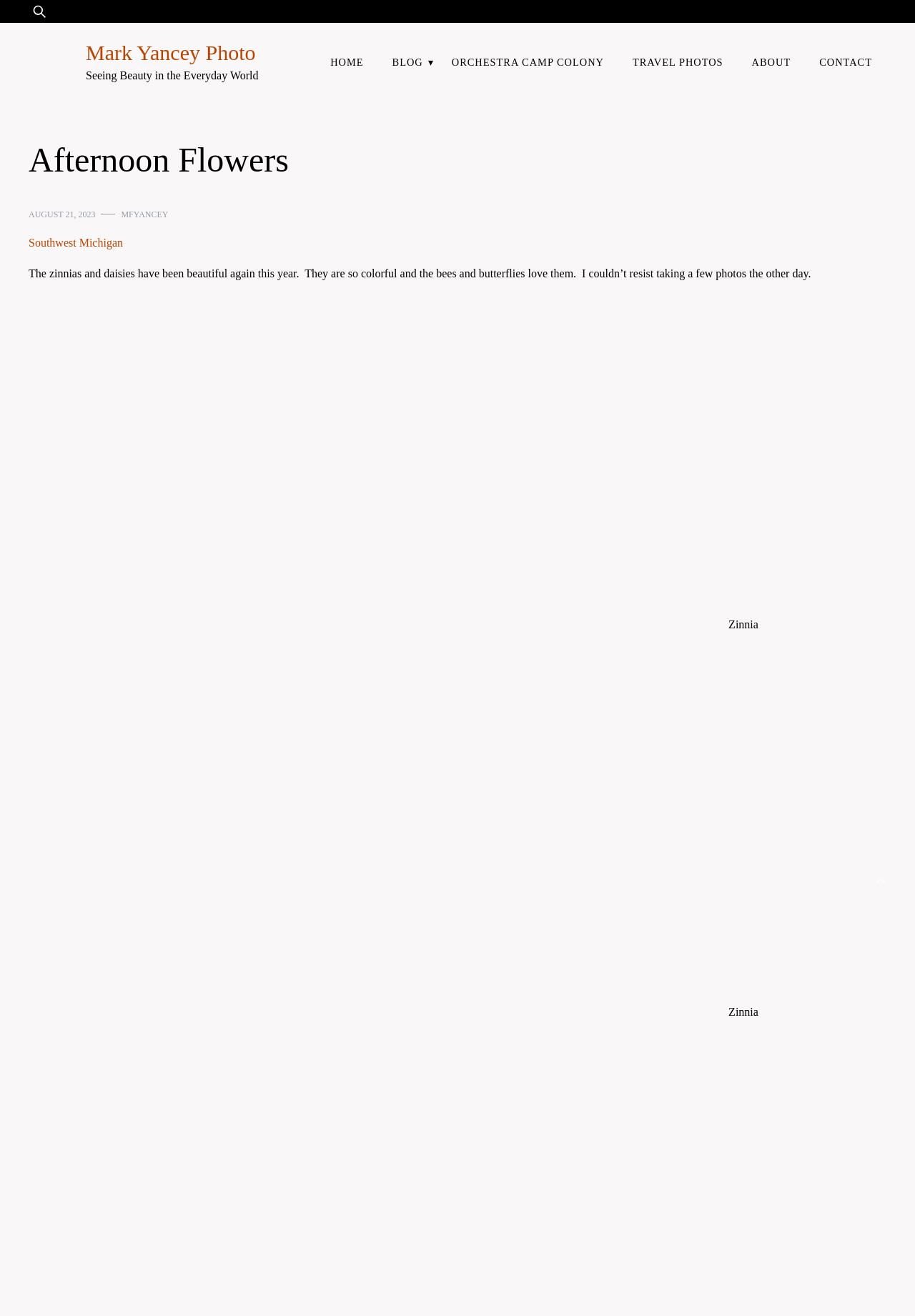Respond to the following question using a concise word or phrase: 
What is the location mentioned in the webpage?

Southwest Michigan